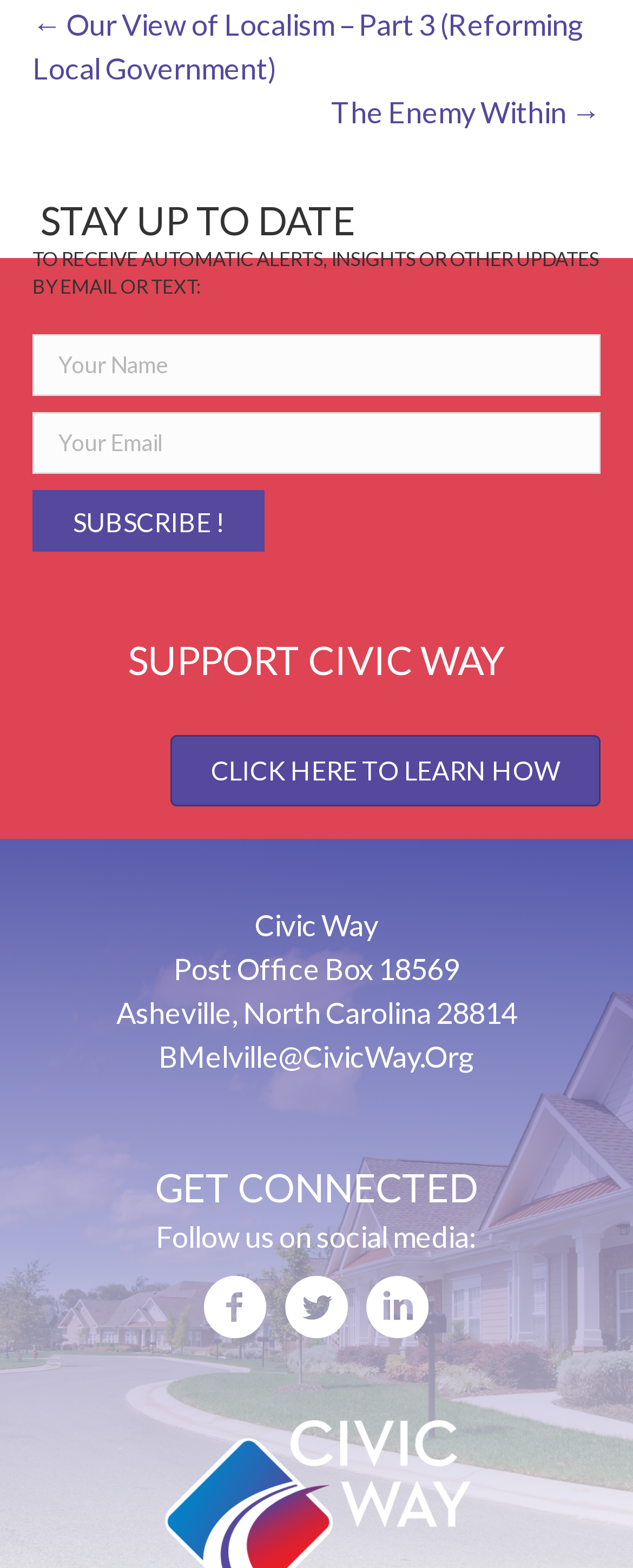Respond to the following query with just one word or a short phrase: 
What is the address of Civic Way?

Post Office Box 18569, Asheville, North Carolina 28814